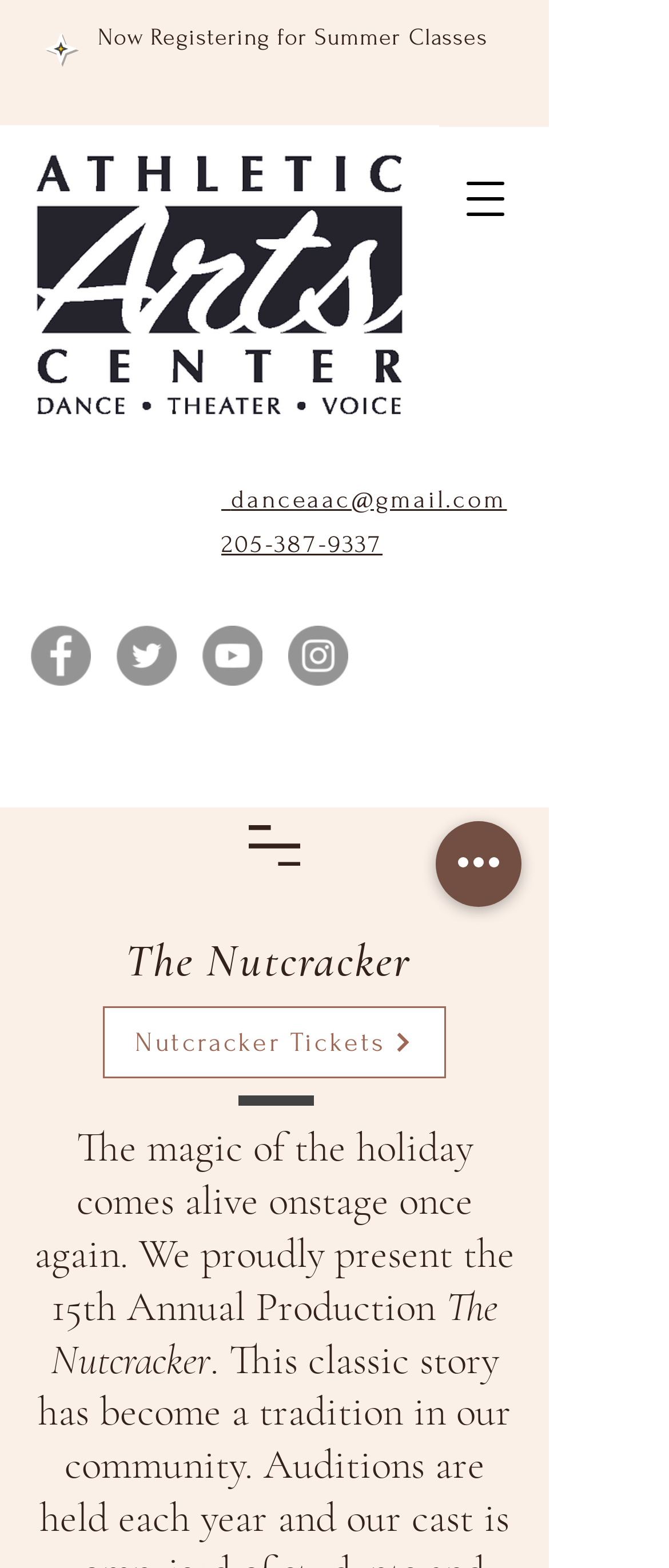Please predict the bounding box coordinates of the element's region where a click is necessary to complete the following instruction: "Contact the company". The coordinates should be represented by four float numbers between 0 and 1, i.e., [left, top, right, bottom].

None